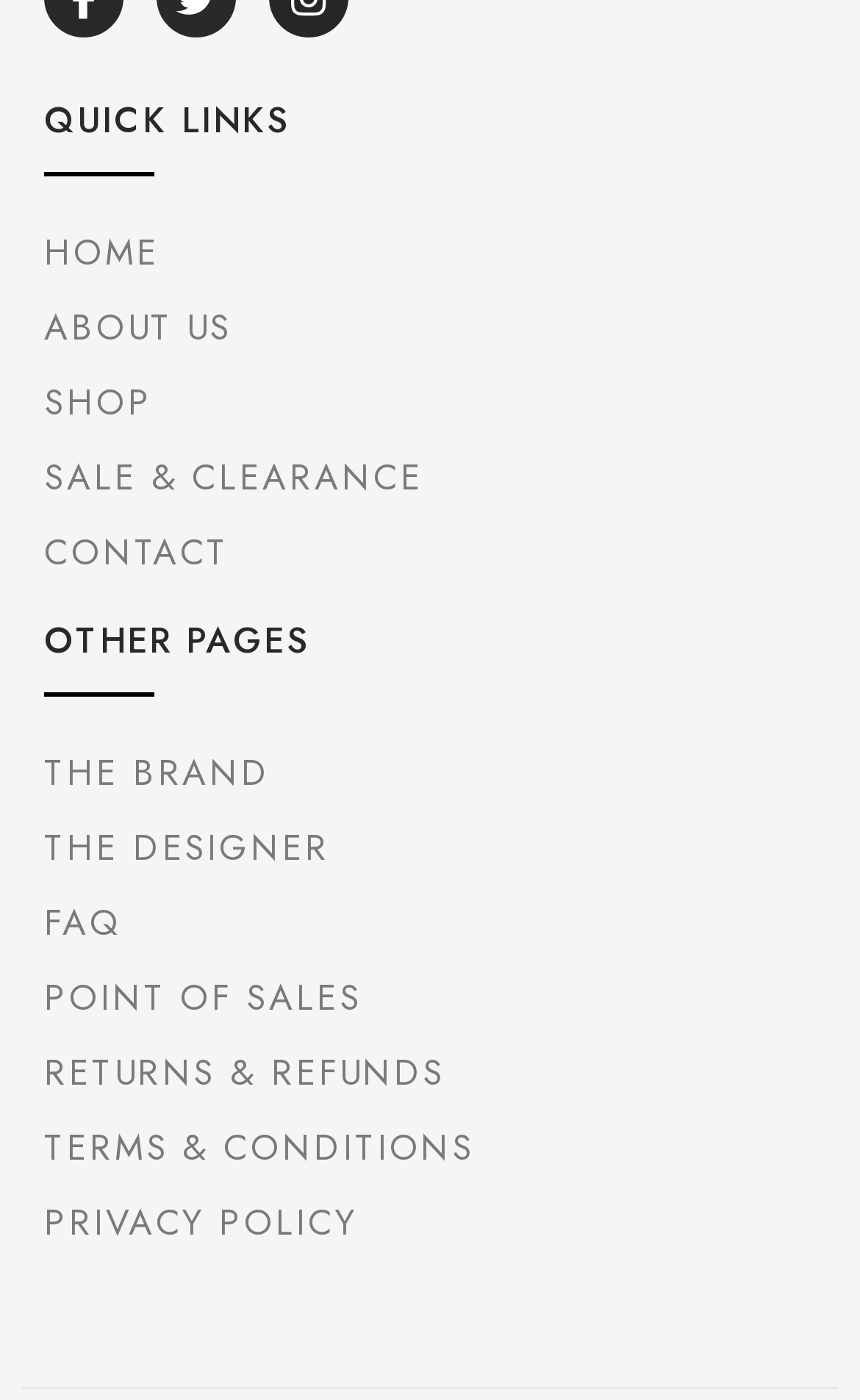Give the bounding box coordinates for this UI element: "Returns & refunds". The coordinates should be four float numbers between 0 and 1, arranged as [left, top, right, bottom].

[0.051, 0.749, 0.949, 0.786]